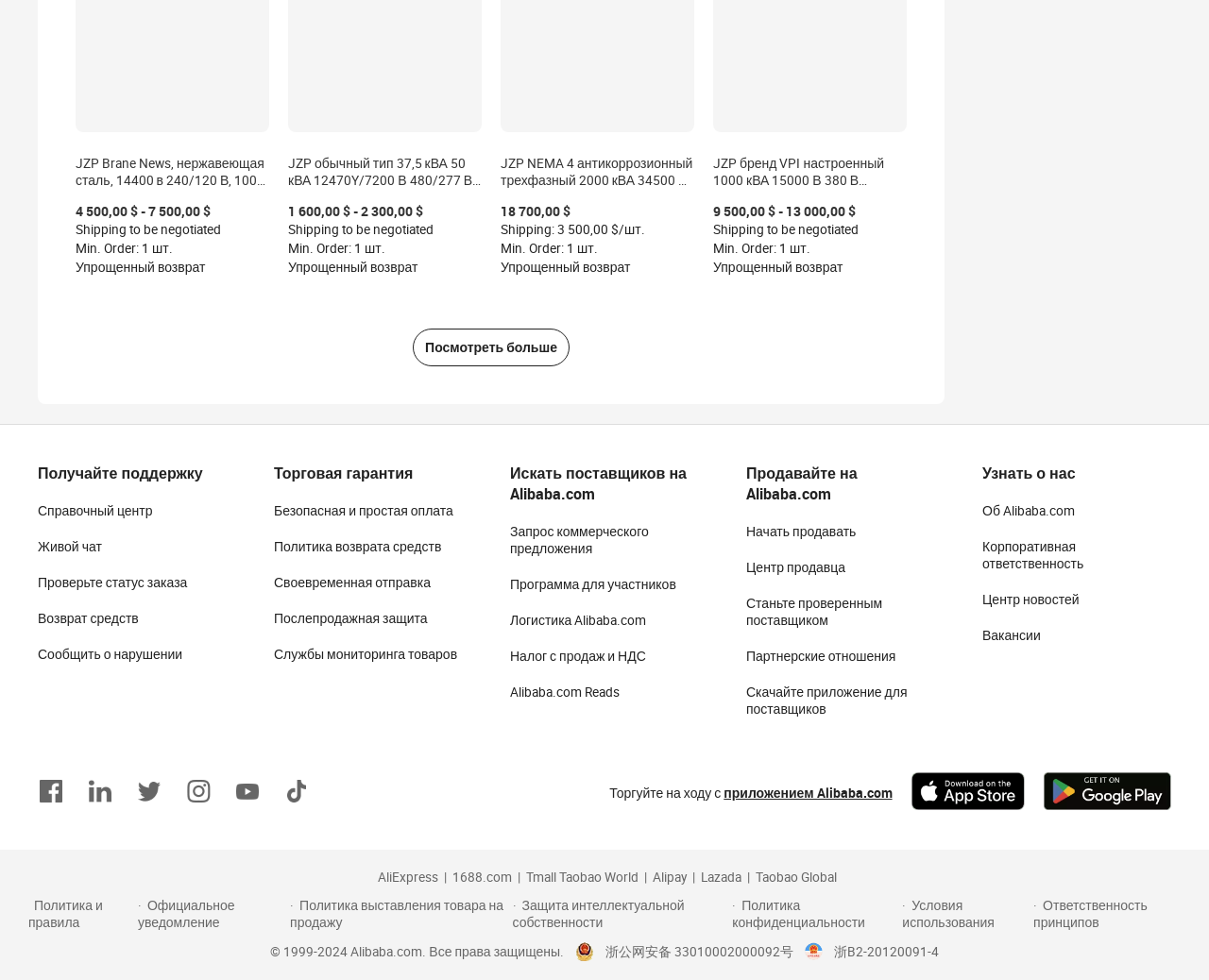Please give a short response to the question using one word or a phrase:
What is the minimum order quantity for the first product?

1 шт.